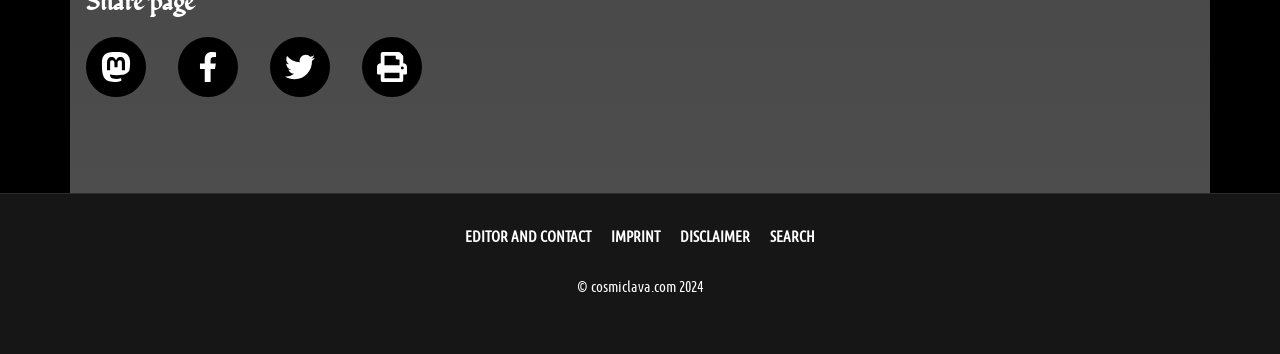Pinpoint the bounding box coordinates of the area that must be clicked to complete this instruction: "Share on Facebook".

[0.139, 0.104, 0.186, 0.273]